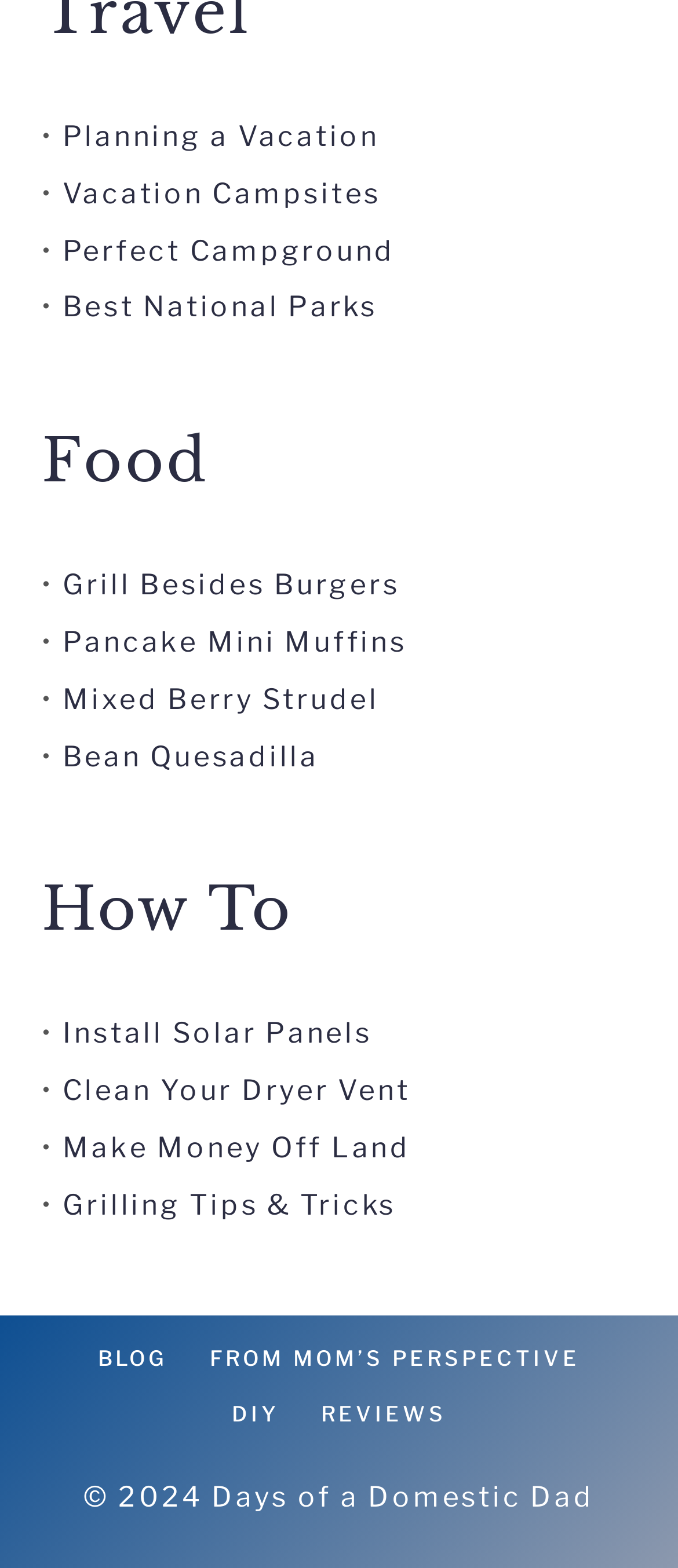Give the bounding box coordinates for this UI element: "LinkedIn". The coordinates should be four float numbers between 0 and 1, arranged as [left, top, right, bottom].

None